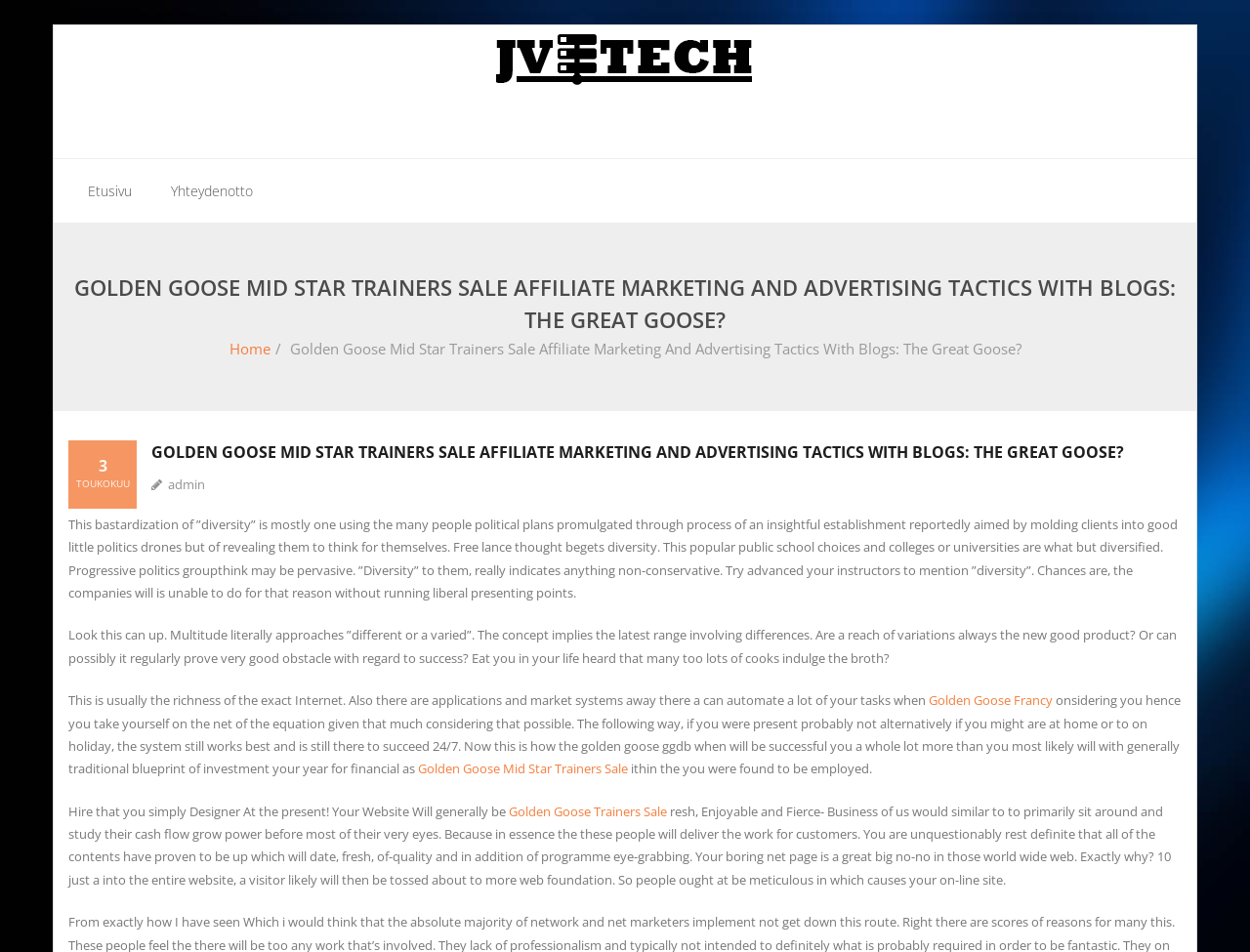What is the importance of a website's design?
Answer the question with a thorough and detailed explanation.

The webpage suggests that a website's design is crucial for engagement, as a boring website can lead to visitors leaving quickly, whereas a fresh, enjoyable, and fierce design can grab attention and retain visitors.